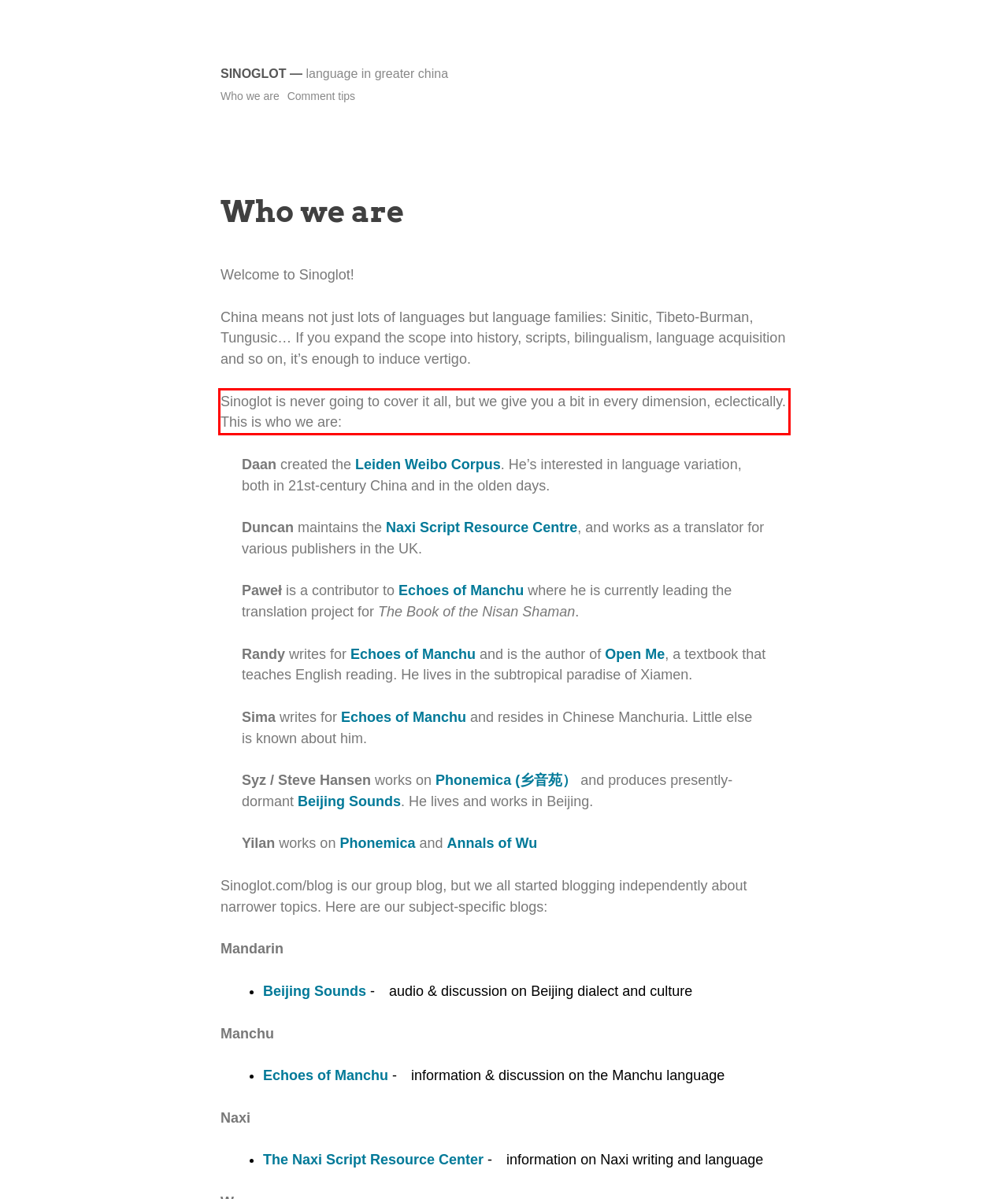You have a webpage screenshot with a red rectangle surrounding a UI element. Extract the text content from within this red bounding box.

Sinoglot is never going to cover it all, but we give you a bit in every dimension, eclectically. This is who we are: